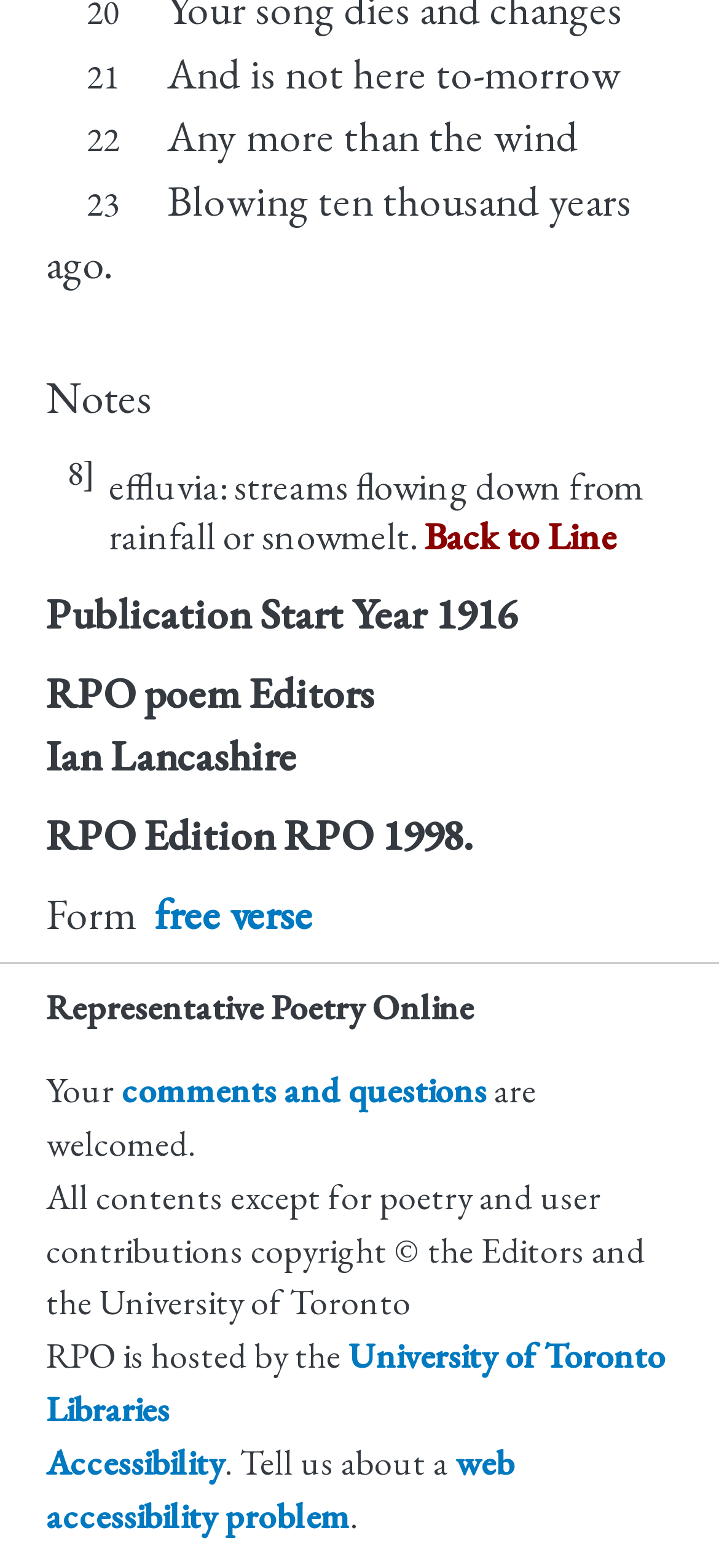Determine the bounding box coordinates for the UI element matching this description: "free verse".

[0.215, 0.566, 0.435, 0.601]